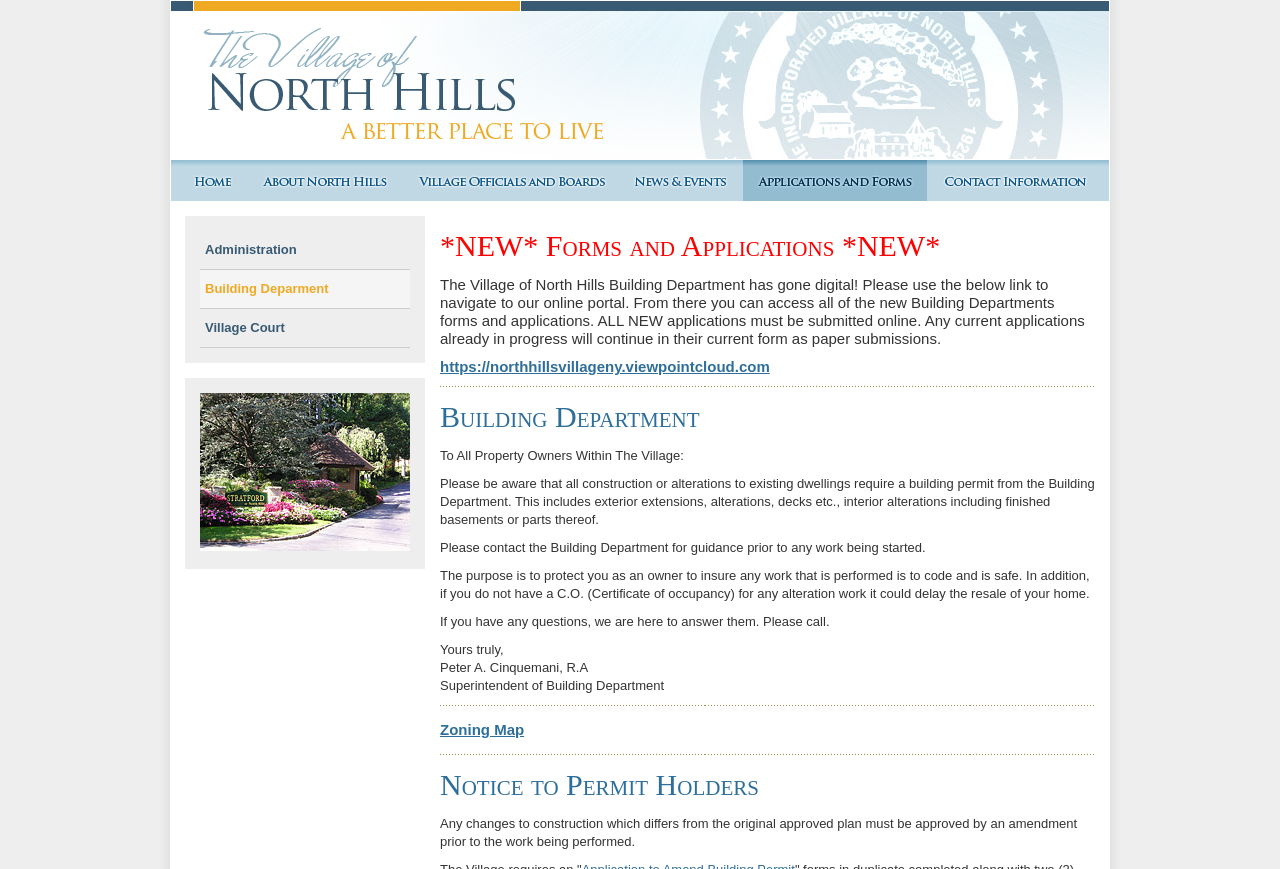Provide a thorough description of this webpage.

The webpage is about the Village of North Hills, NY 11576. At the top, there is a logo image, followed by a navigation menu with links to "Home", "About North Hills", "Village Officials and Boards", "News & Events", "Applications and Forms", and "Contact Us". 

Below the navigation menu, there is a prominent heading "*NEW* Forms and Applications *NEW*" followed by a paragraph of text explaining that the Village of North Hills Building Department has gone digital and provides a link to access the online portal for new building department forms and applications.

Underneath, there is a section dedicated to the Building Department, with a heading and several paragraphs of text providing information to property owners within the village, including the requirement for building permits, the importance of obtaining a Certificate of Occupancy, and contact information for the Building Department.

Further down, there are sections for the Zoning Map and Notice to Permit Holders, each with their own headings and relevant information. The Zoning Map section includes a link to access the map, while the Notice to Permit Holders section provides information on the need for approval of changes to construction plans.

On the left side of the page, there is a secondary navigation menu with links to "Administration", "Building Department", and "Village Court", accompanied by a small image.